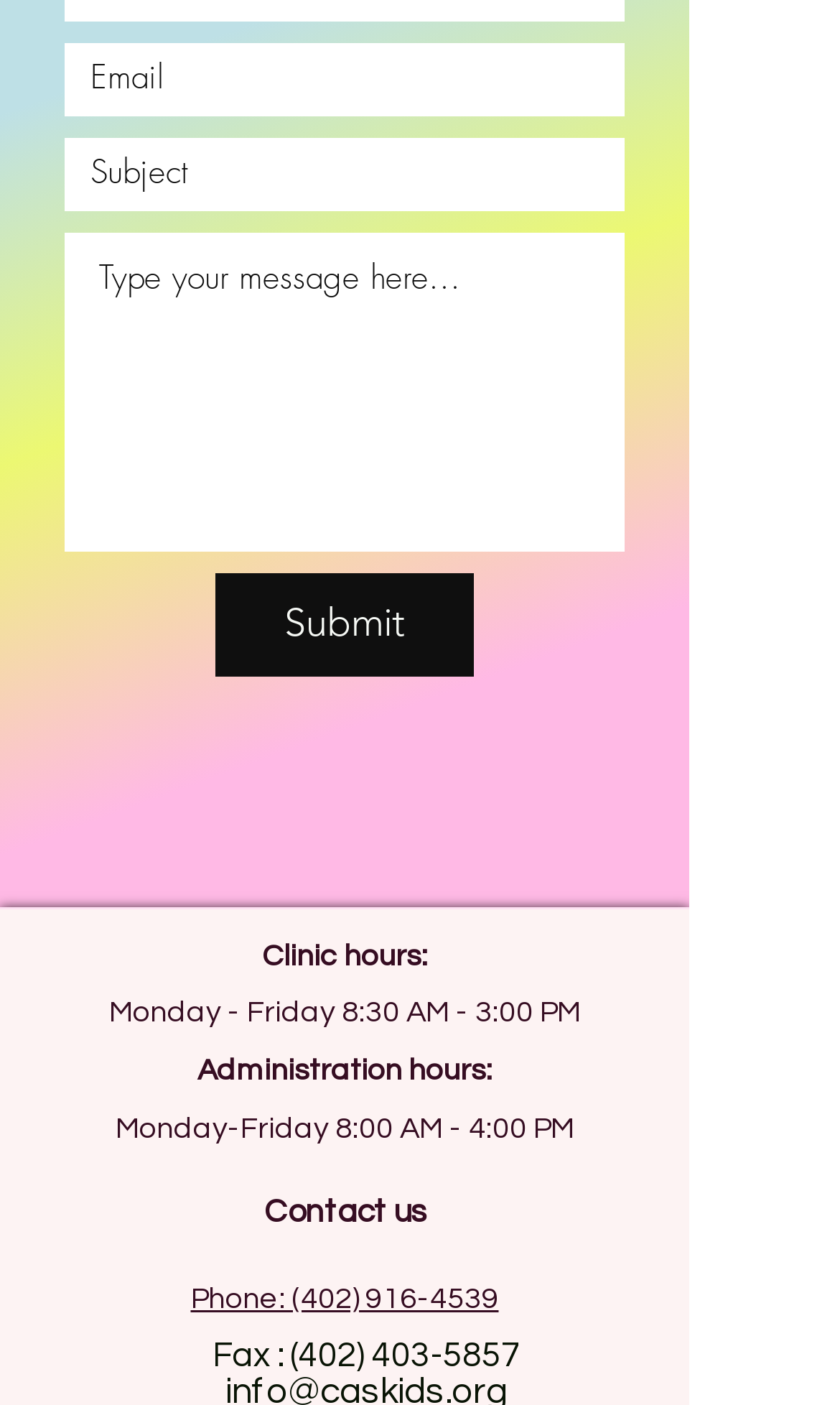Please determine the bounding box coordinates of the clickable area required to carry out the following instruction: "Call clinic". The coordinates must be four float numbers between 0 and 1, represented as [left, top, right, bottom].

[0.227, 0.914, 0.594, 0.935]